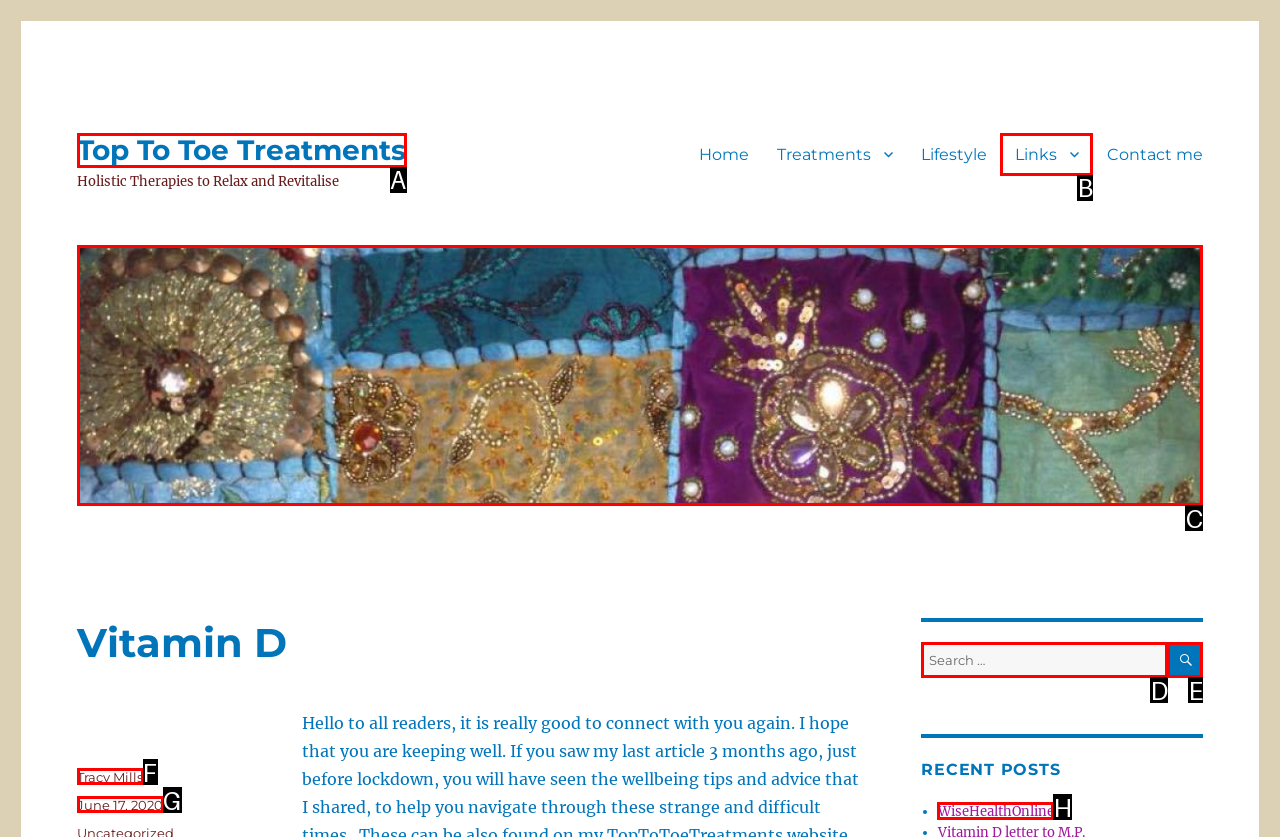Identify the bounding box that corresponds to: June 17, 2020October 22, 2020
Respond with the letter of the correct option from the provided choices.

G